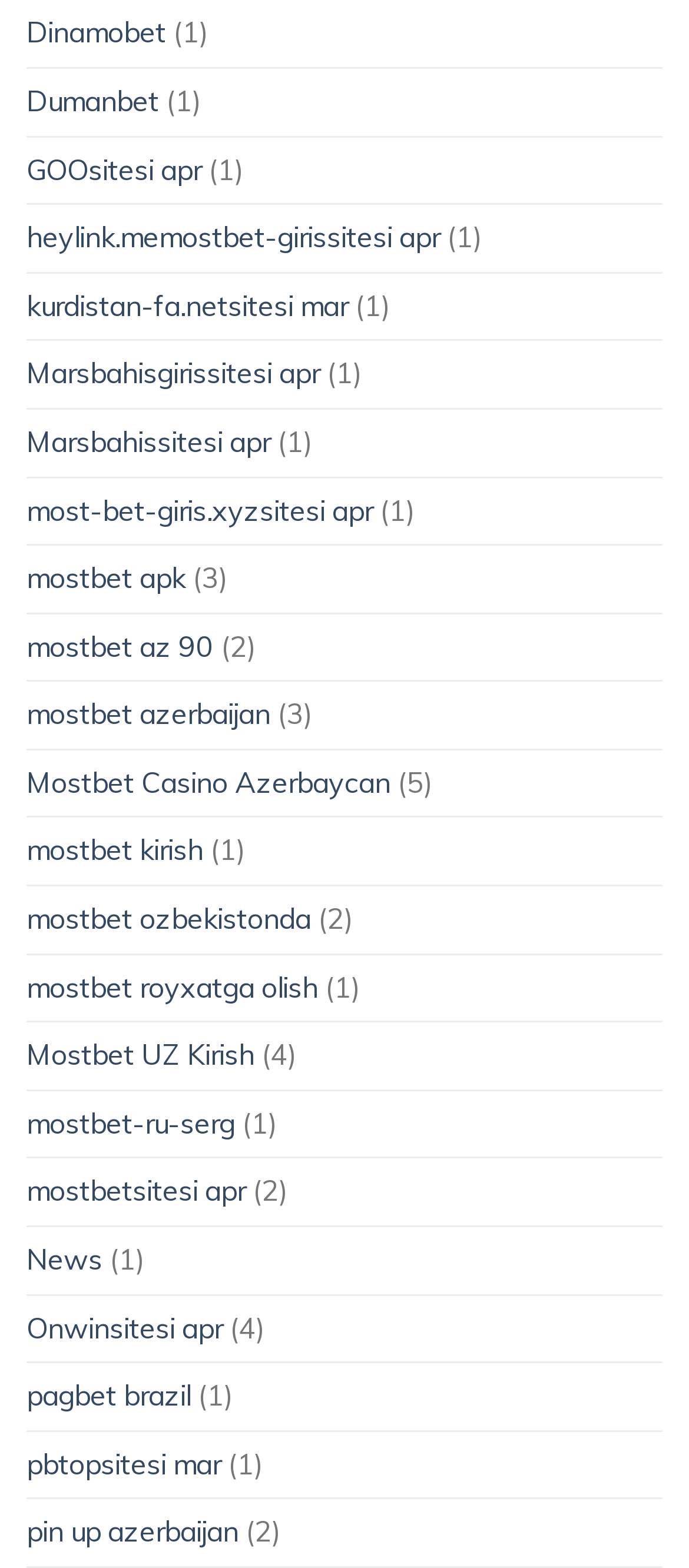Please determine the bounding box coordinates of the element to click on in order to accomplish the following task: "Explore pin up azerbaijan". Ensure the coordinates are four float numbers ranging from 0 to 1, i.e., [left, top, right, bottom].

[0.038, 0.957, 0.346, 0.999]